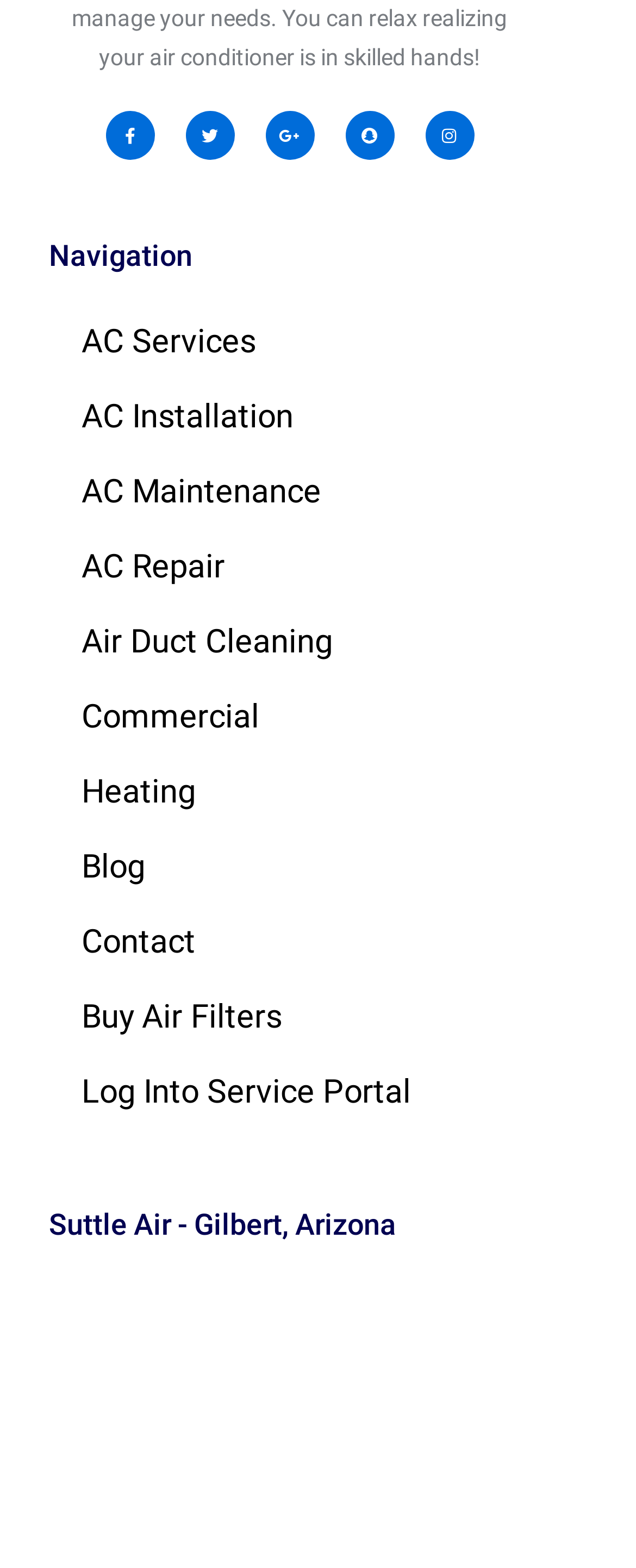Provide a one-word or short-phrase answer to the question:
Can users log into a service portal?

Yes